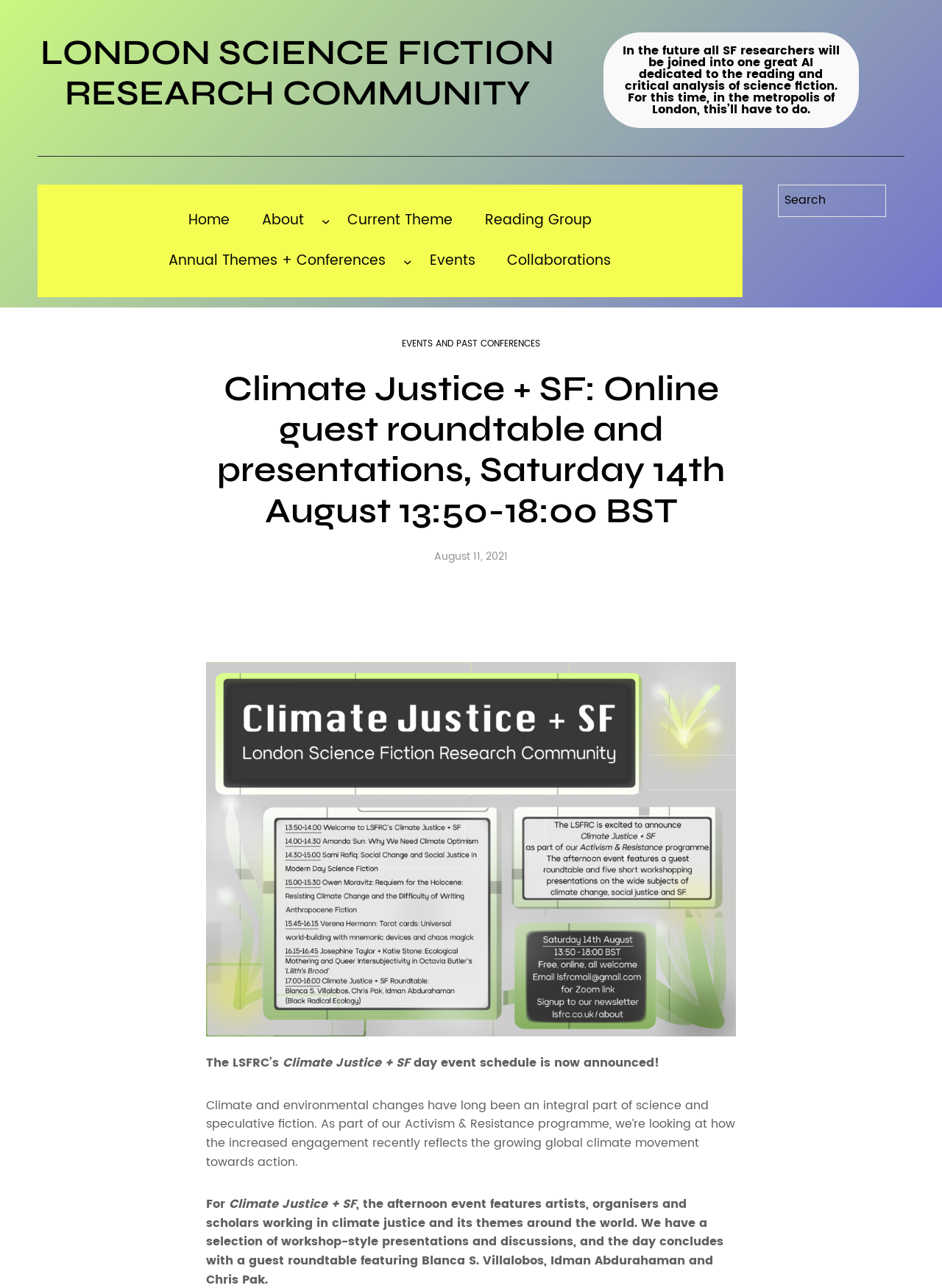Locate the heading on the webpage and return its text.

LONDON SCIENCE FICTION RESEARCH COMMUNITY